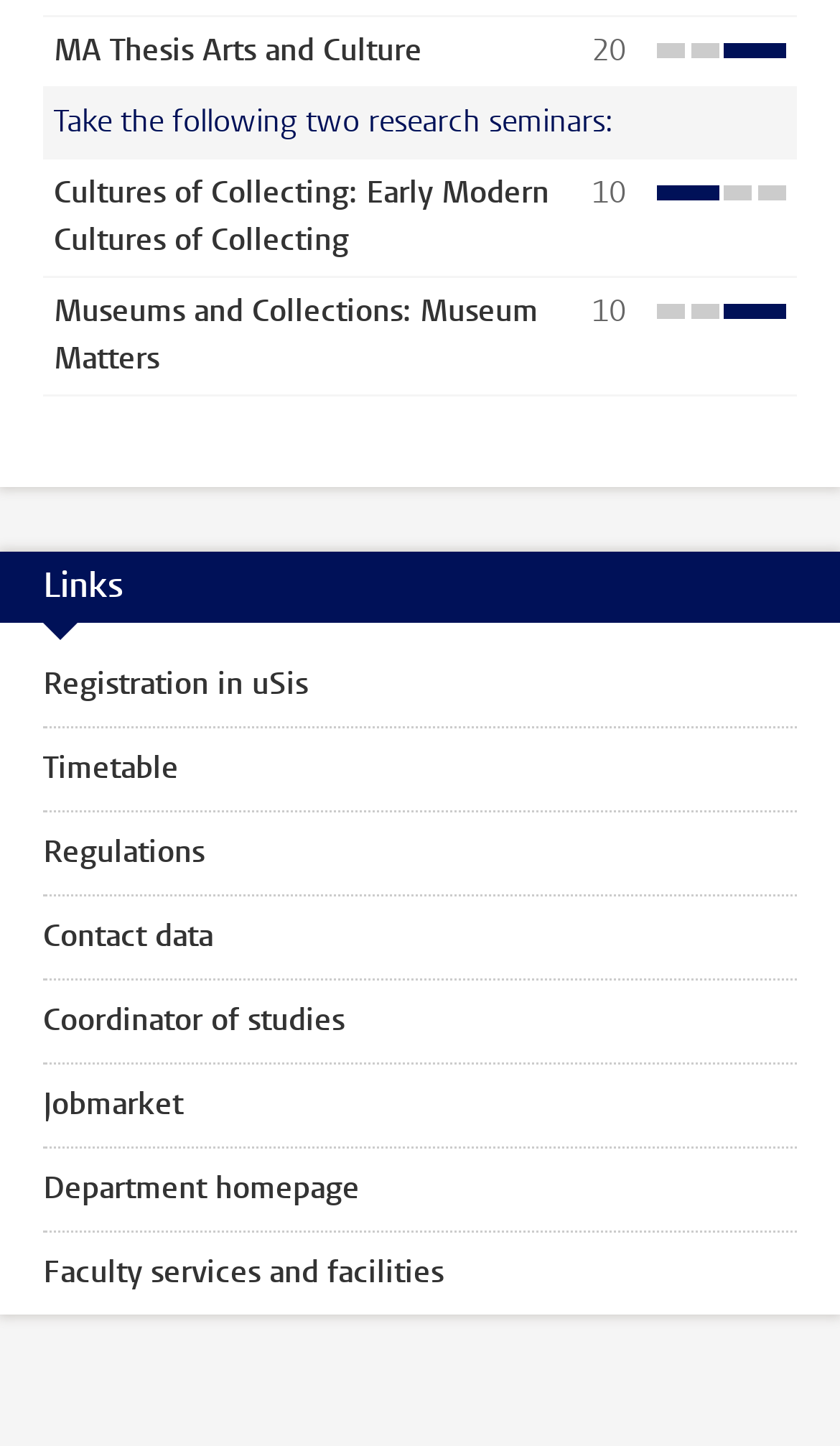How many EC is the Thesis course worth?
Look at the screenshot and respond with a single word or phrase.

20 EC